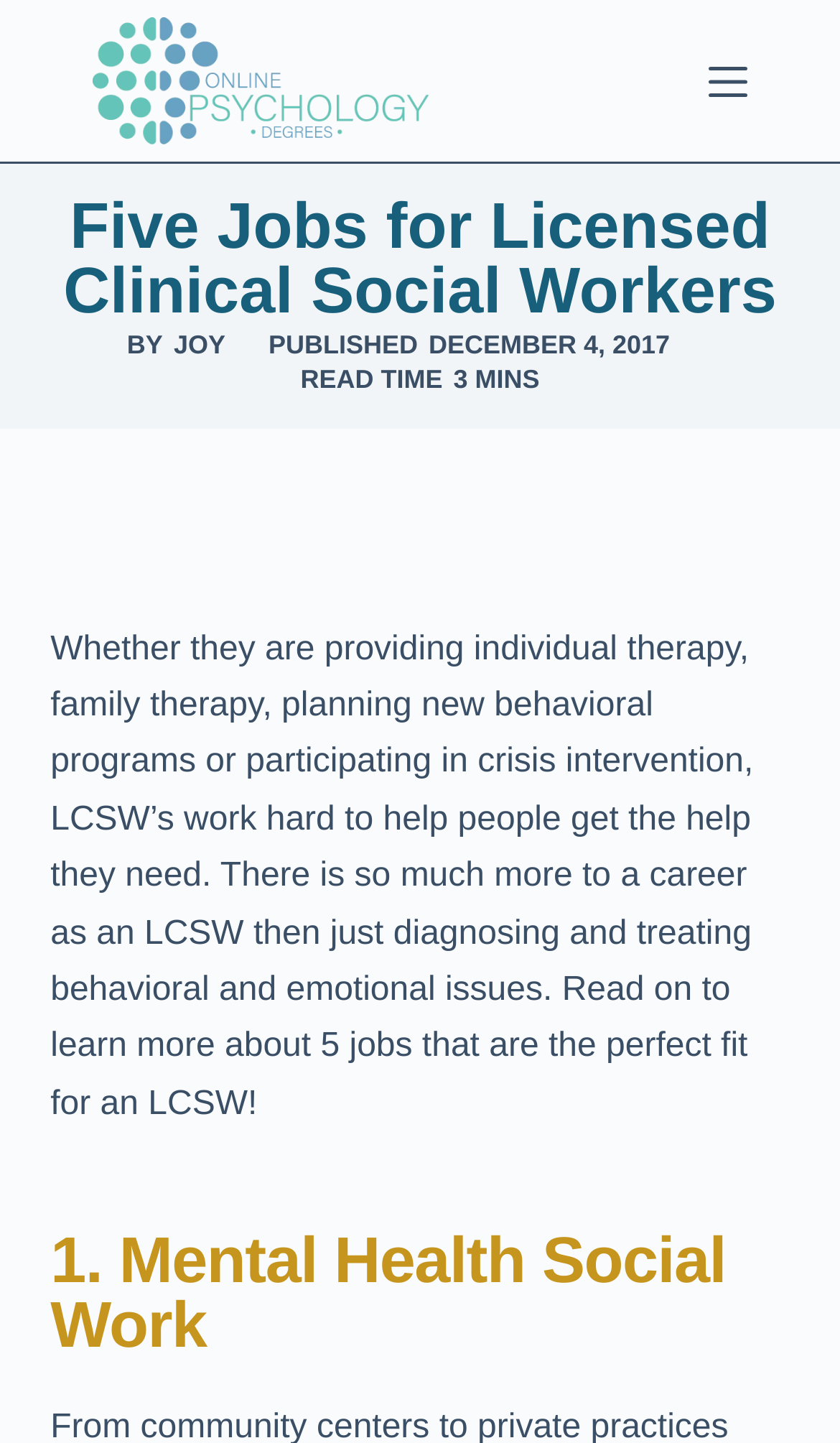Answer this question using a single word or a brief phrase:
What is the first job mentioned in the article?

Mental Health Social Work